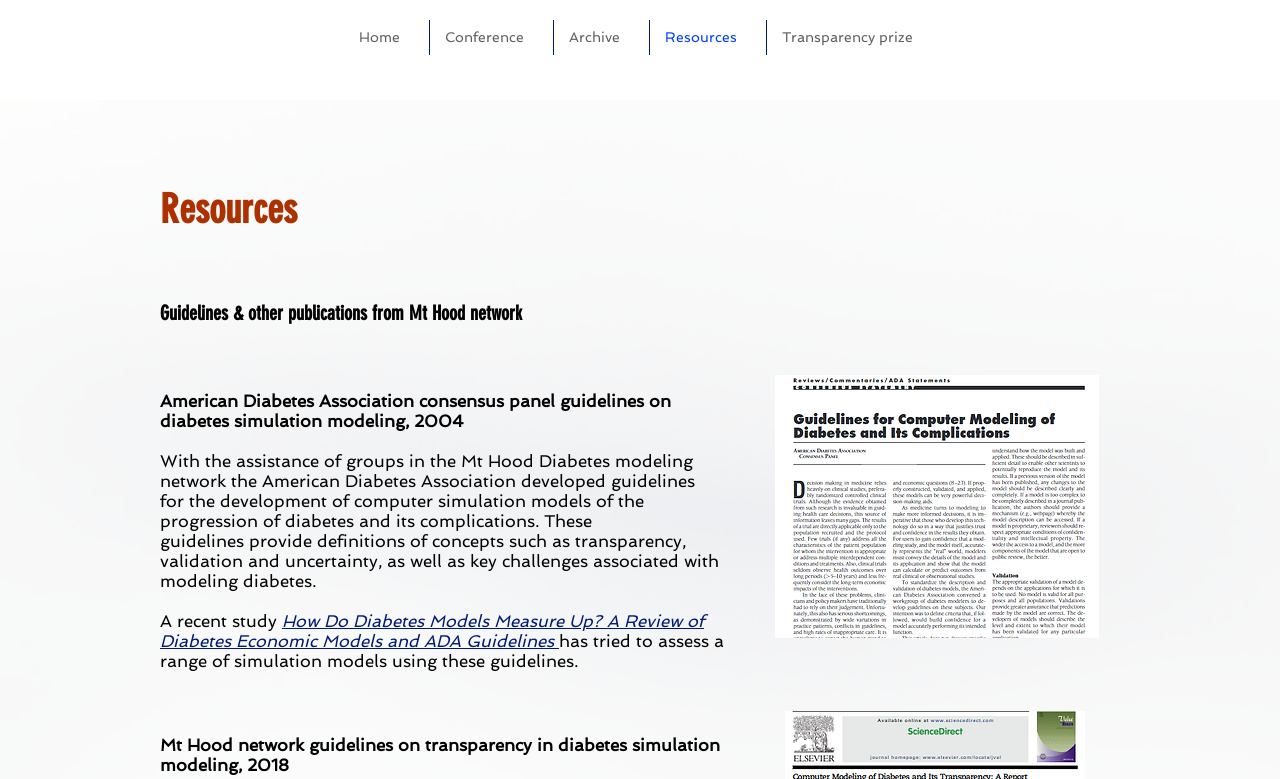What is the purpose of the guidelines?
Based on the image, provide a one-word or brief-phrase response.

To provide definitions and challenges